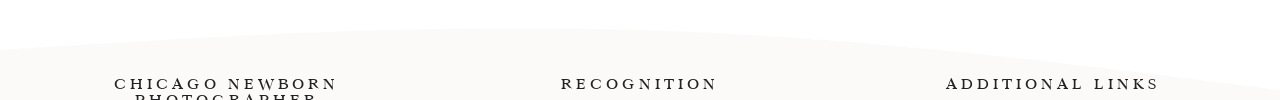Respond to the question below with a single word or phrase:
What sections are available for user engagement?

Recognition, Additional Links